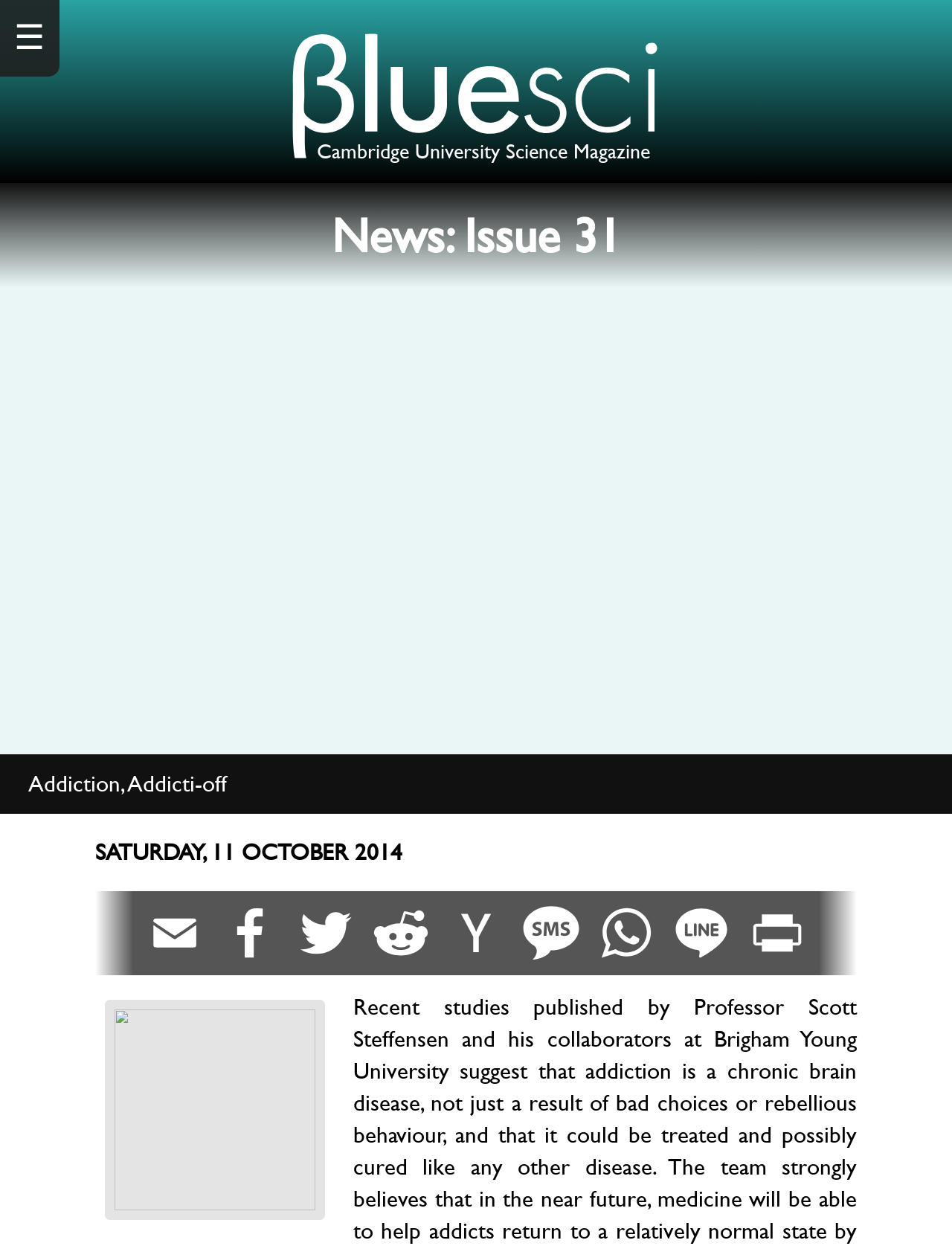Identify the bounding box coordinates for the UI element described as follows: "⇧ Scroll to top.". Ensure the coordinates are four float numbers between 0 and 1, formatted as [left, top, right, bottom].

[0.839, 0.639, 0.95, 0.726]